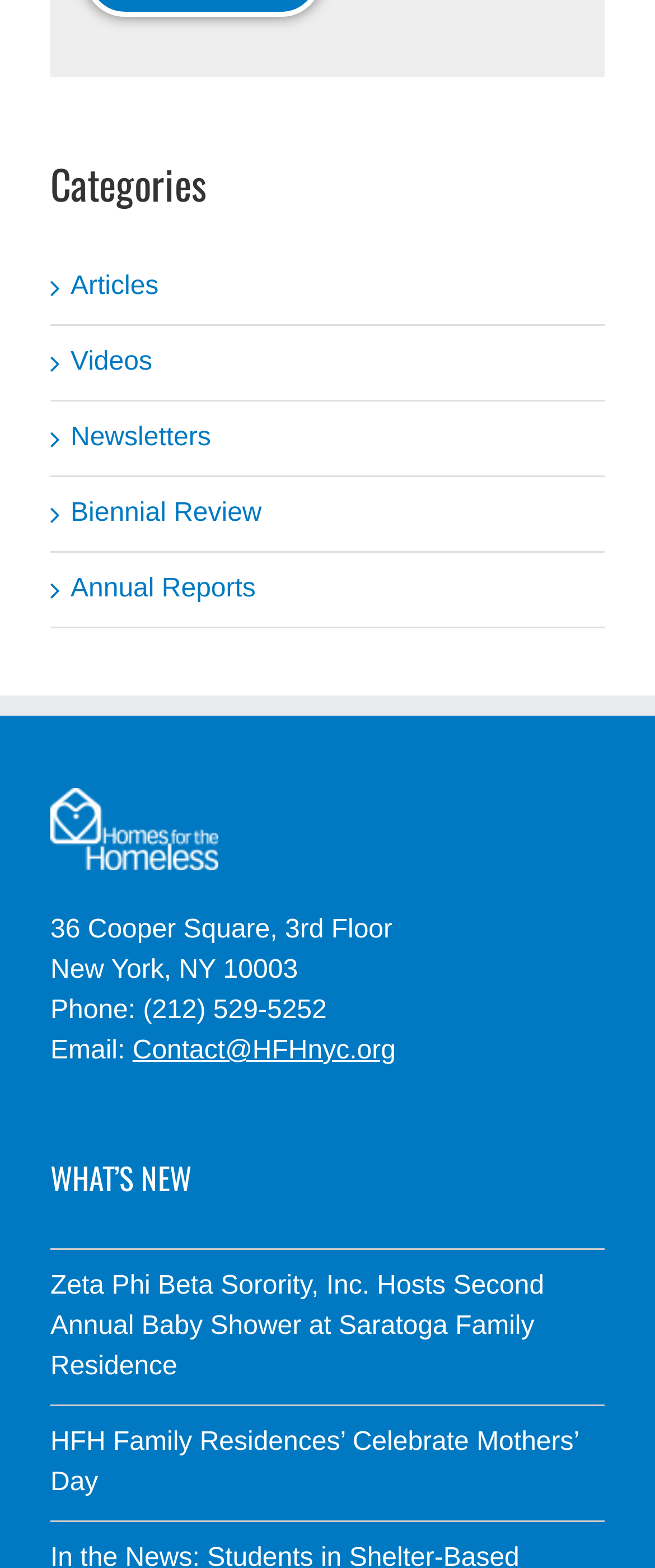Identify the bounding box of the UI element that matches this description: "WHAT’S NEW".

[0.077, 0.737, 0.923, 0.766]